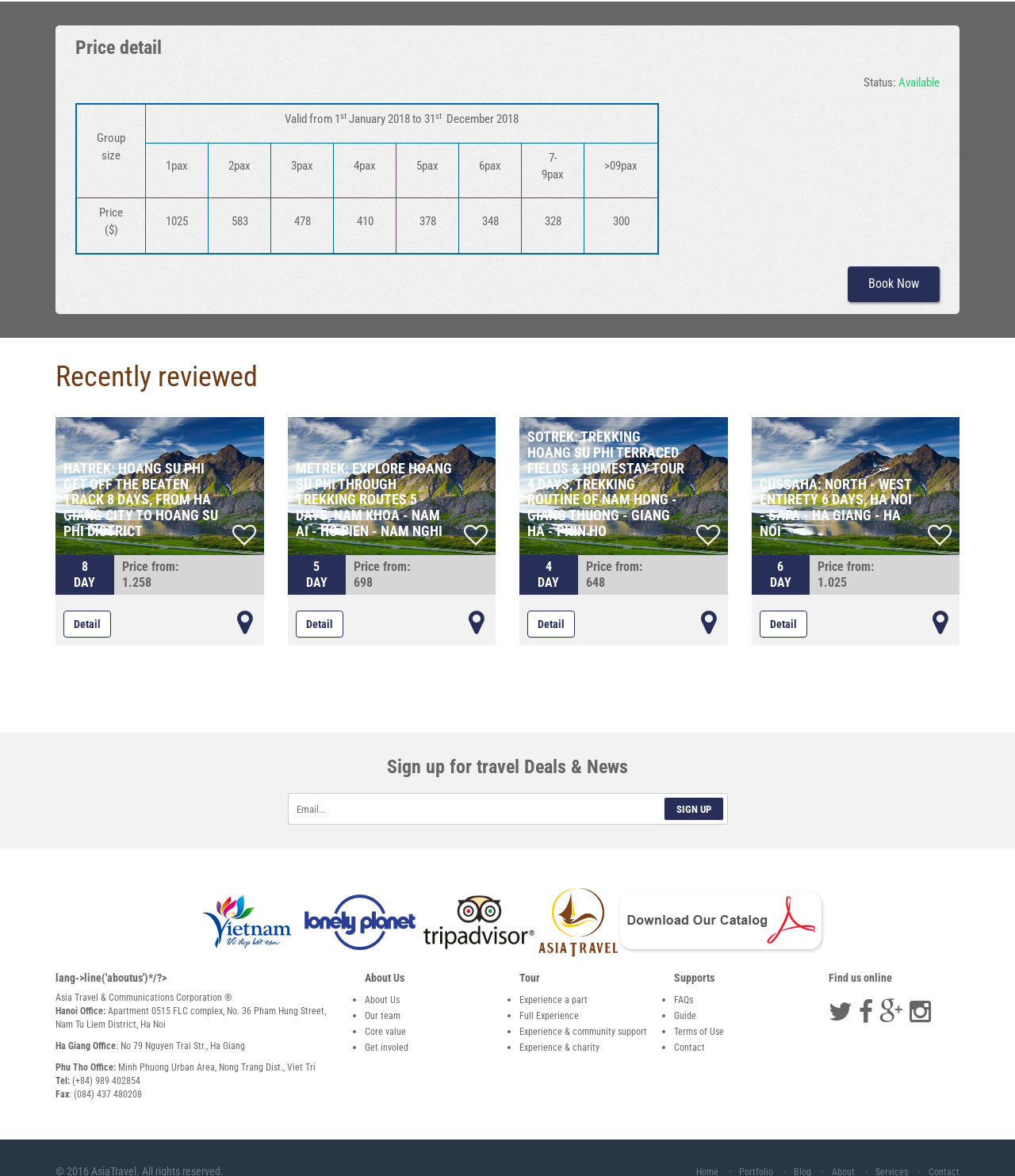What is the price of the 'HATREK' trip?
Deliver a detailed and extensive answer to the question.

I looked for the price information associated with the 'HATREK' trip, which is listed as 'Price from: 1,258'.